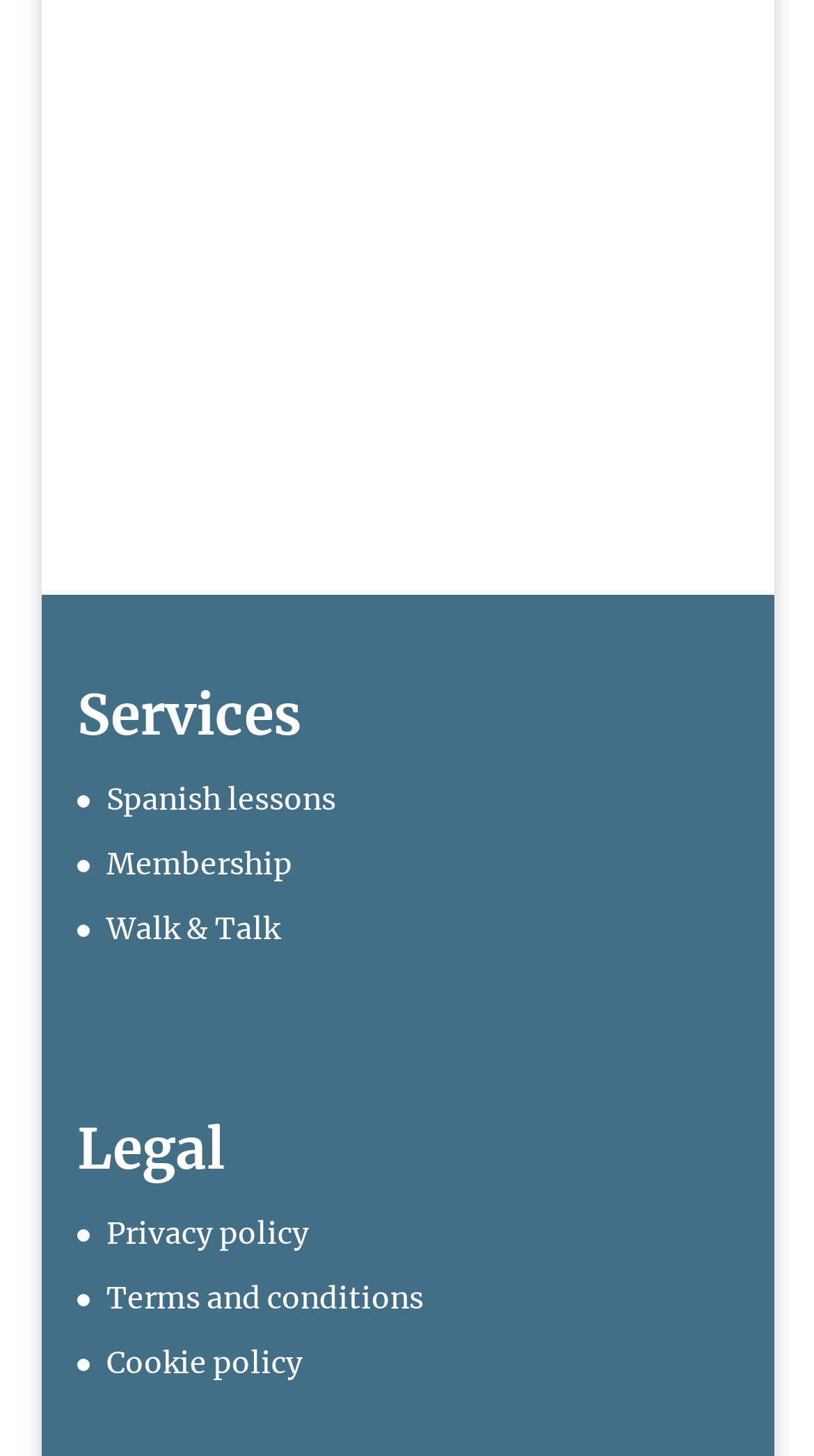Determine the bounding box coordinates of the section to be clicked to follow the instruction: "Learn about Services". The coordinates should be given as four float numbers between 0 and 1, formatted as [left, top, right, bottom].

[0.095, 0.463, 0.413, 0.534]